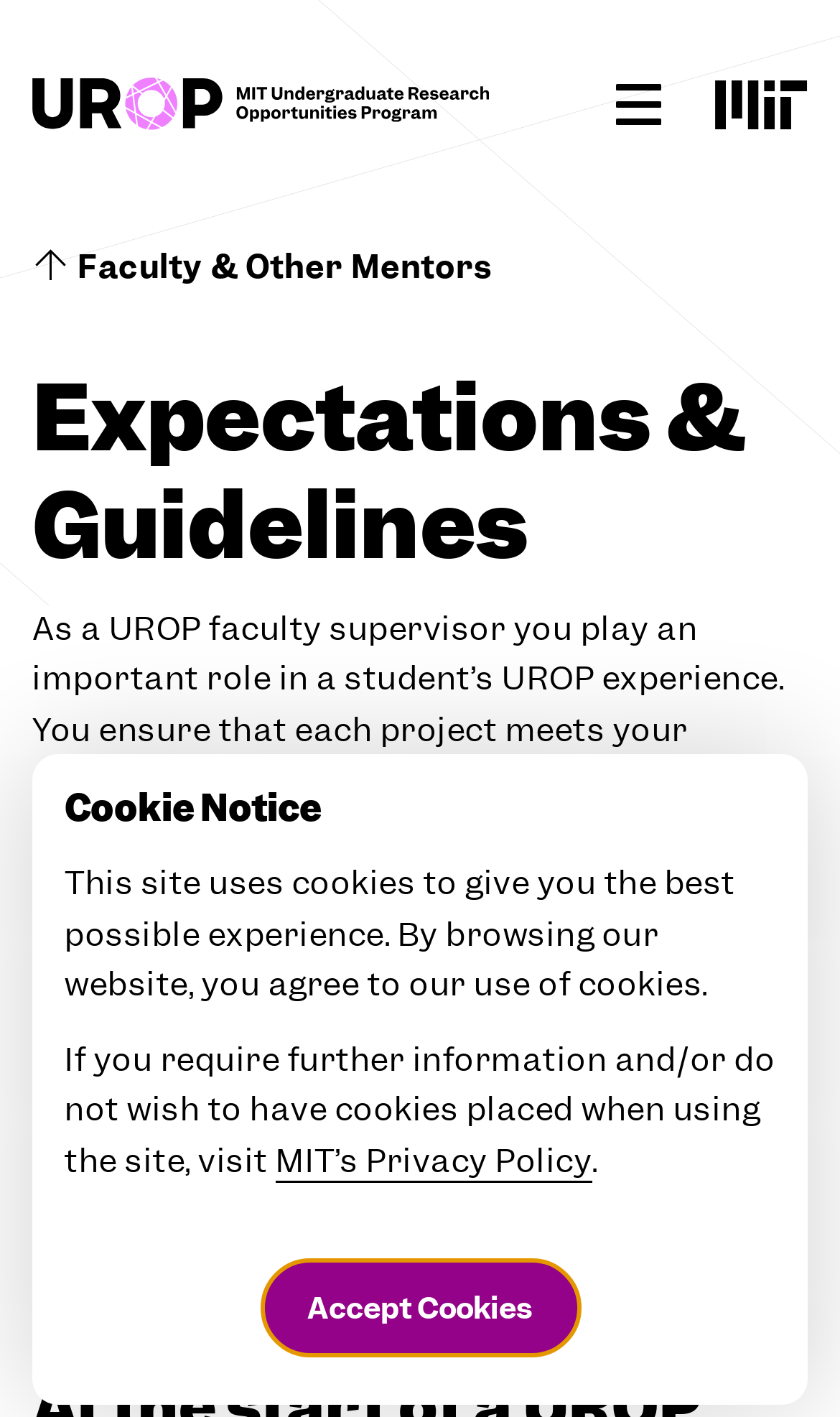Respond to the question below with a single word or phrase: What is the relationship between a UROP faculty supervisor and a student?

Mentorship